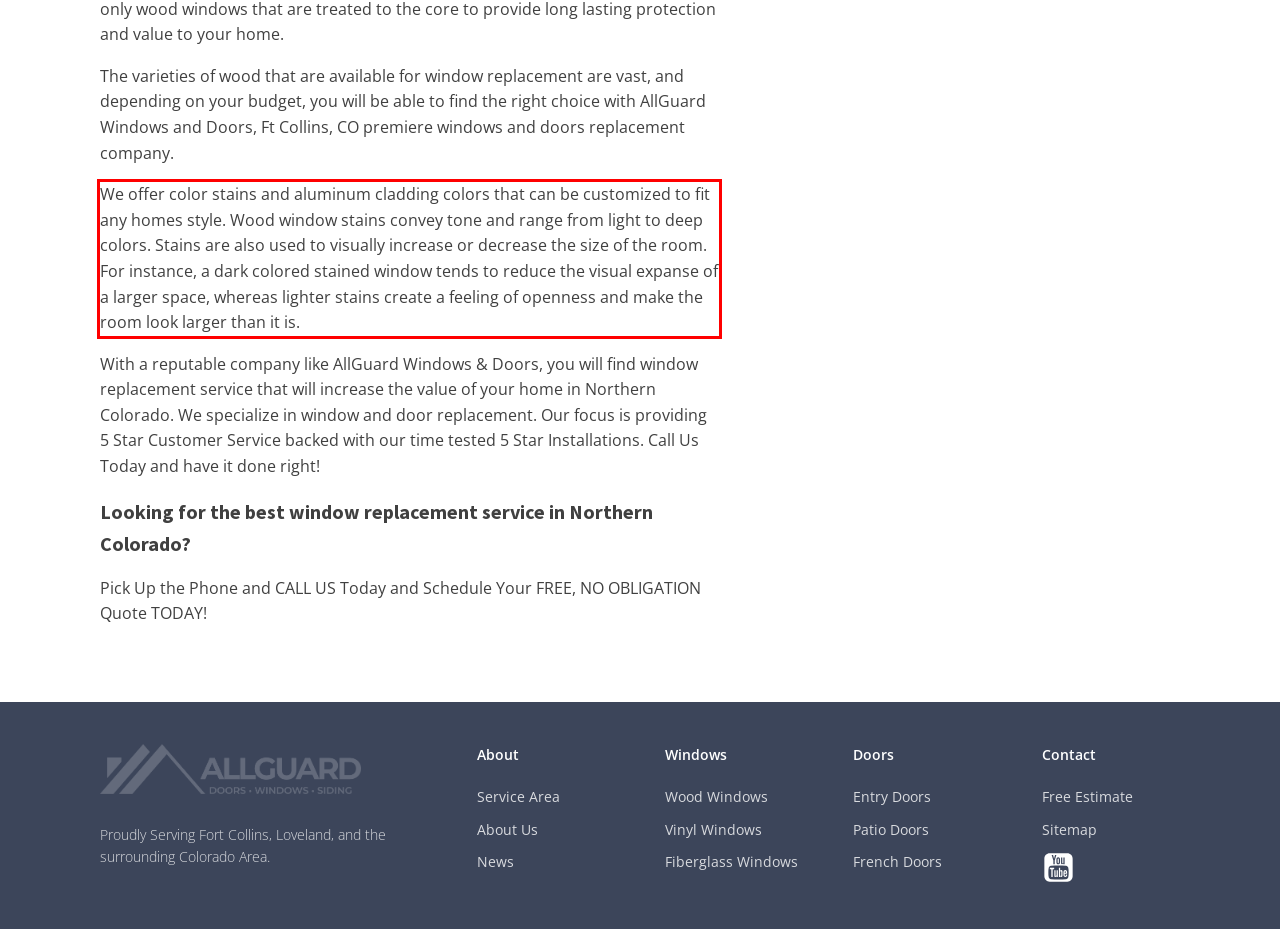You are given a screenshot of a webpage with a UI element highlighted by a red bounding box. Please perform OCR on the text content within this red bounding box.

We offer color stains and aluminum cladding colors that can be customized to fit any homes style. Wood window stains convey tone and range from light to deep colors. Stains are also used to visually increase or decrease the size of the room. For instance, a dark colored stained window tends to reduce the visual expanse of a larger space, whereas lighter stains create a feeling of openness and make the room look larger than it is.